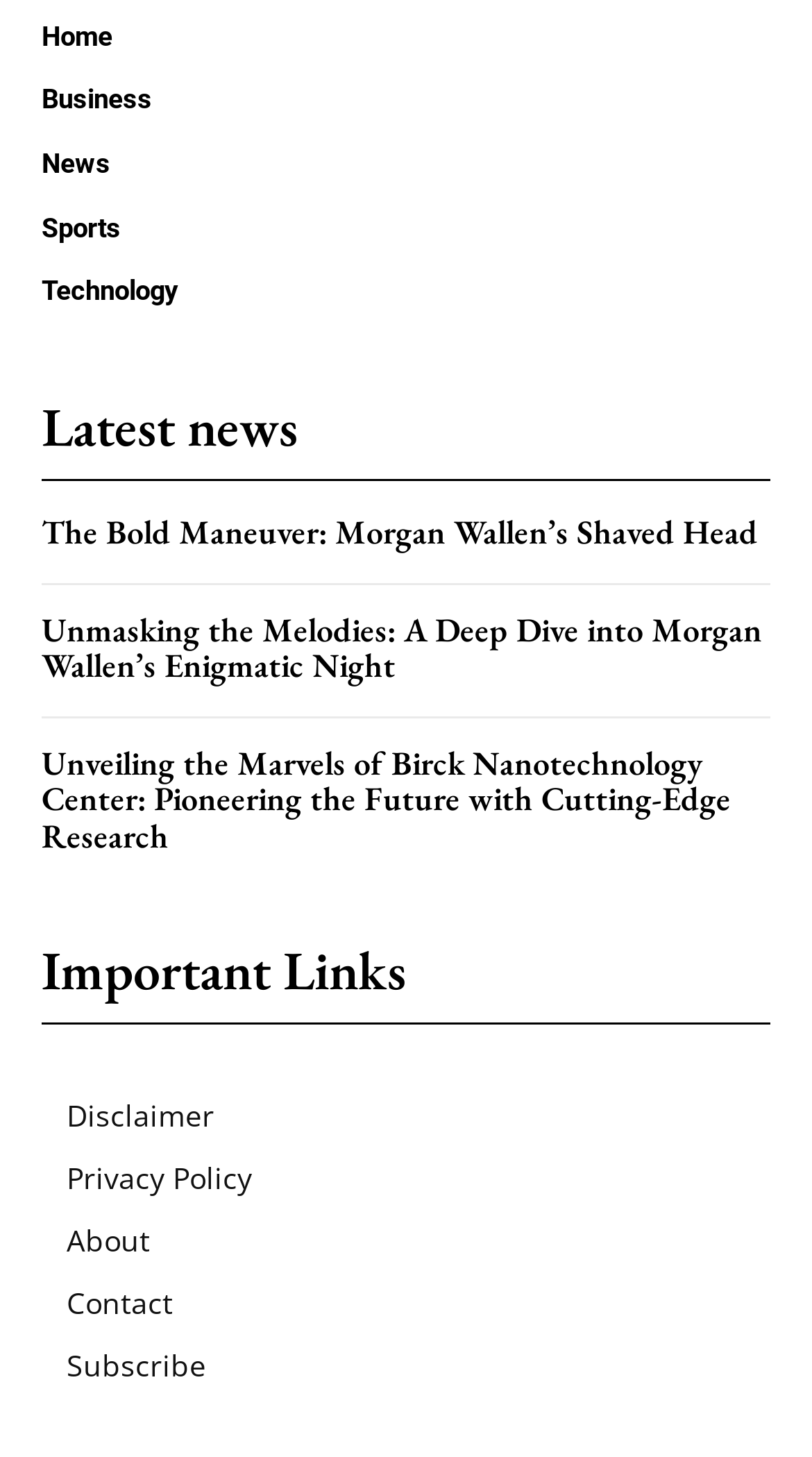Could you highlight the region that needs to be clicked to execute the instruction: "subscribe to the website"?

[0.082, 0.916, 0.949, 0.959]